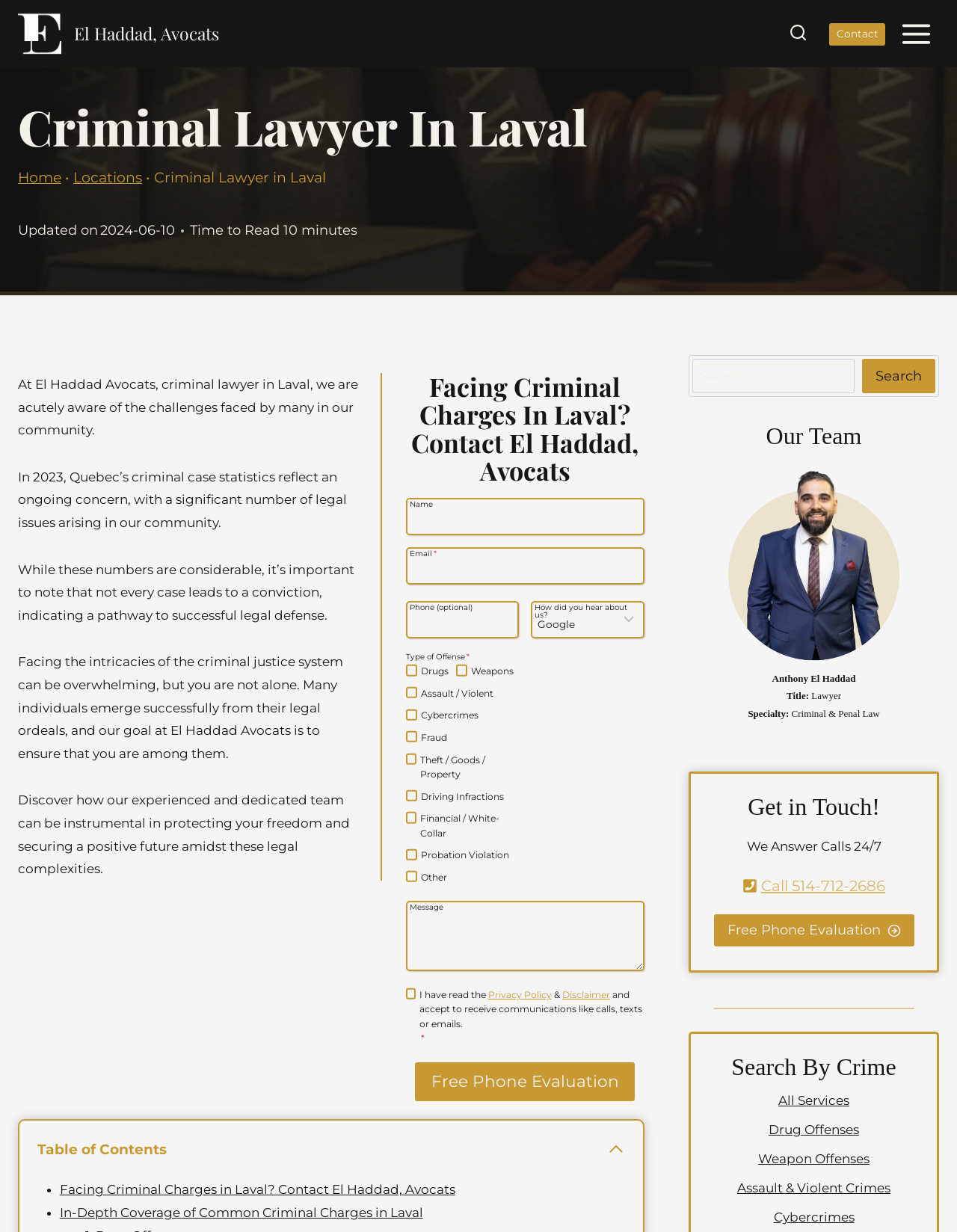Please provide a one-word or phrase answer to the question: 
What is the minimum time required to read the webpage content?

10 minutes